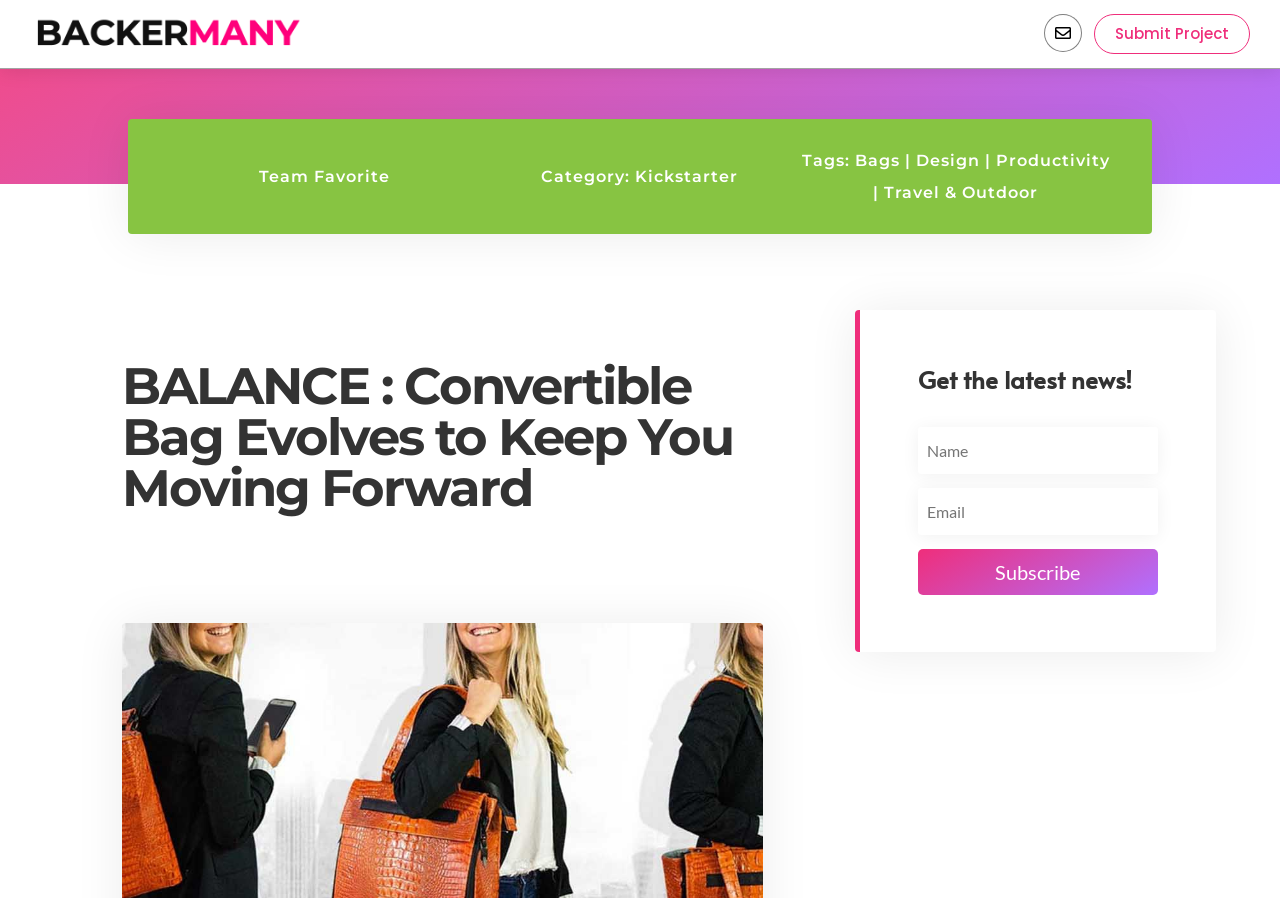Refer to the image and provide an in-depth answer to the question: 
What is the name of the product?

I found the name of the product by looking at the heading 'BALANCE : Convertible Bag Evolves to Keep You Moving Forward', which suggests that 'BALANCE' is the name of the product.